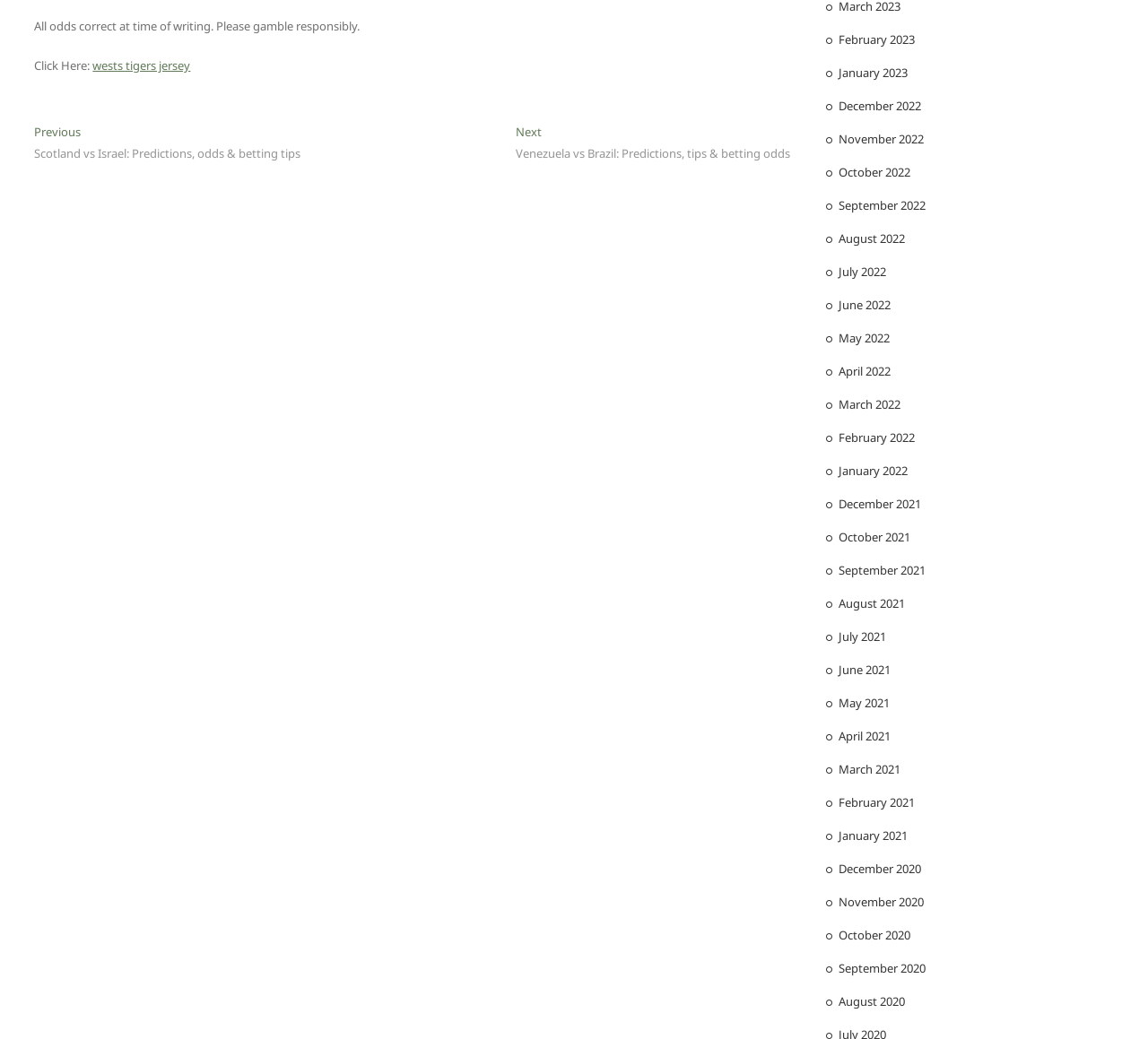Find the bounding box coordinates of the clickable area required to complete the following action: "Click on the 'wests tigers jersey' link".

[0.081, 0.056, 0.166, 0.071]